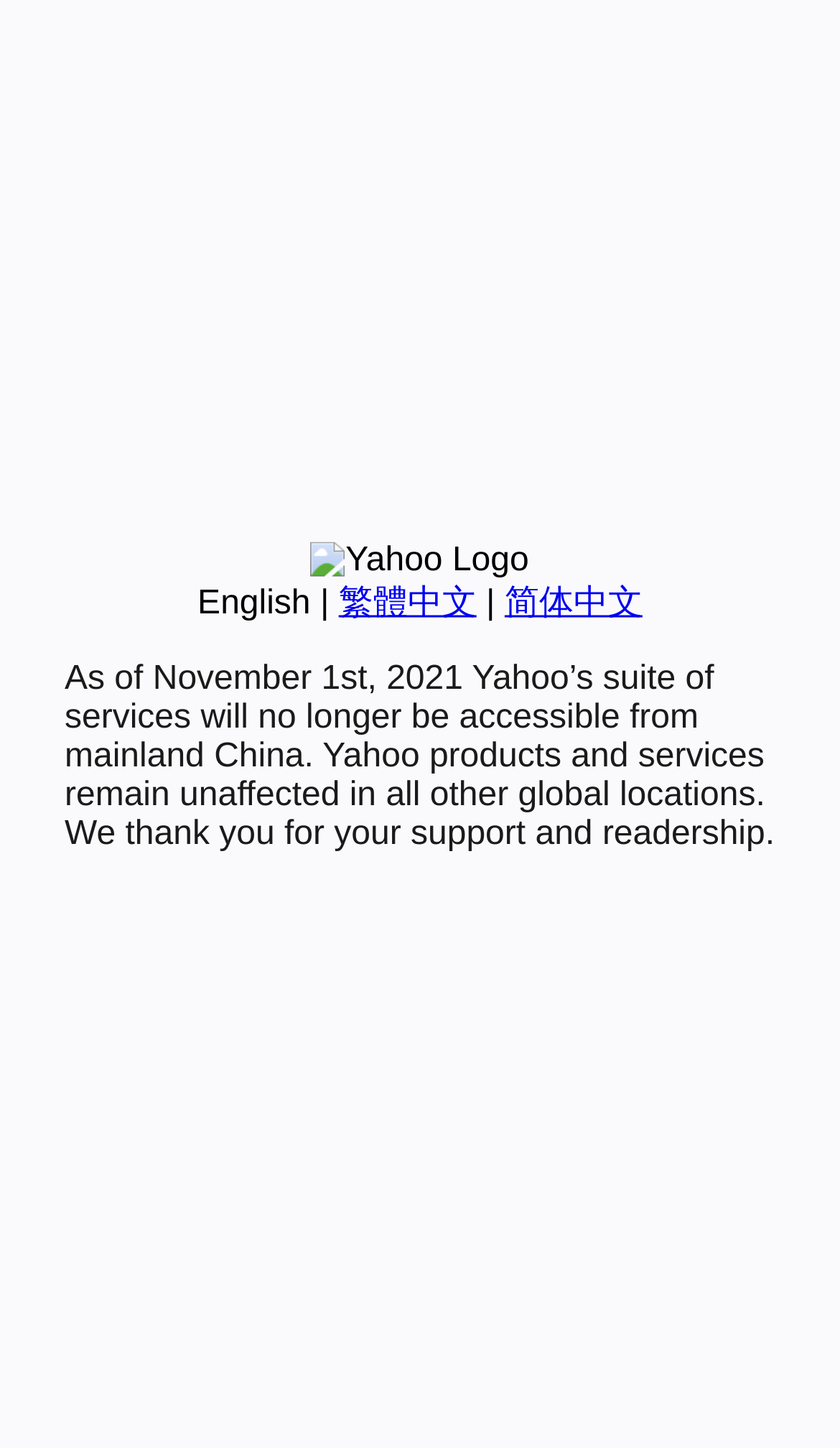Identify the bounding box coordinates for the UI element described as follows: 简体中文. Use the format (top-left x, top-left y, bottom-right x, bottom-right y) and ensure all values are floating point numbers between 0 and 1.

[0.601, 0.404, 0.765, 0.429]